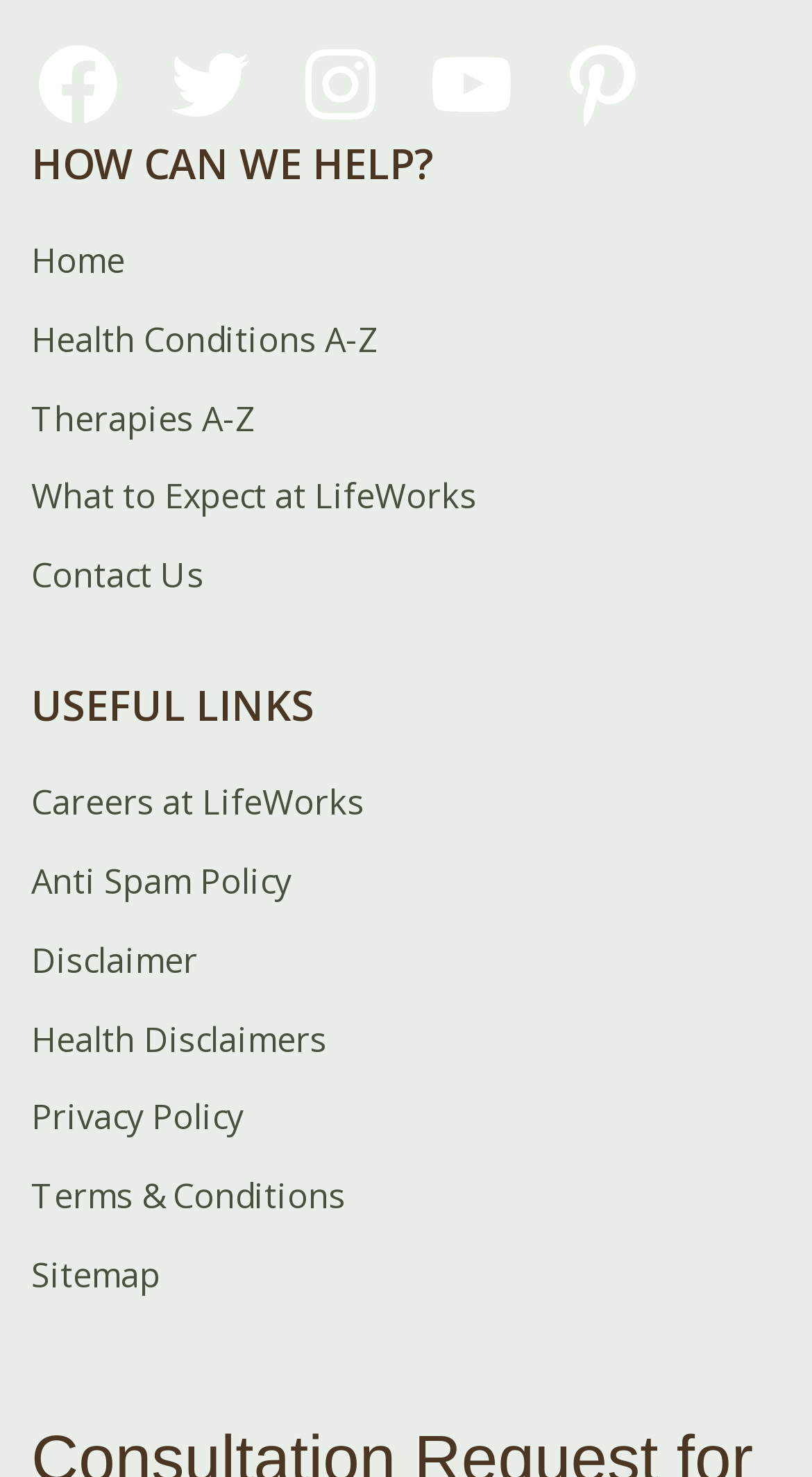Please find the bounding box coordinates for the clickable element needed to perform this instruction: "Go to Contact Us".

[0.038, 0.374, 0.251, 0.405]